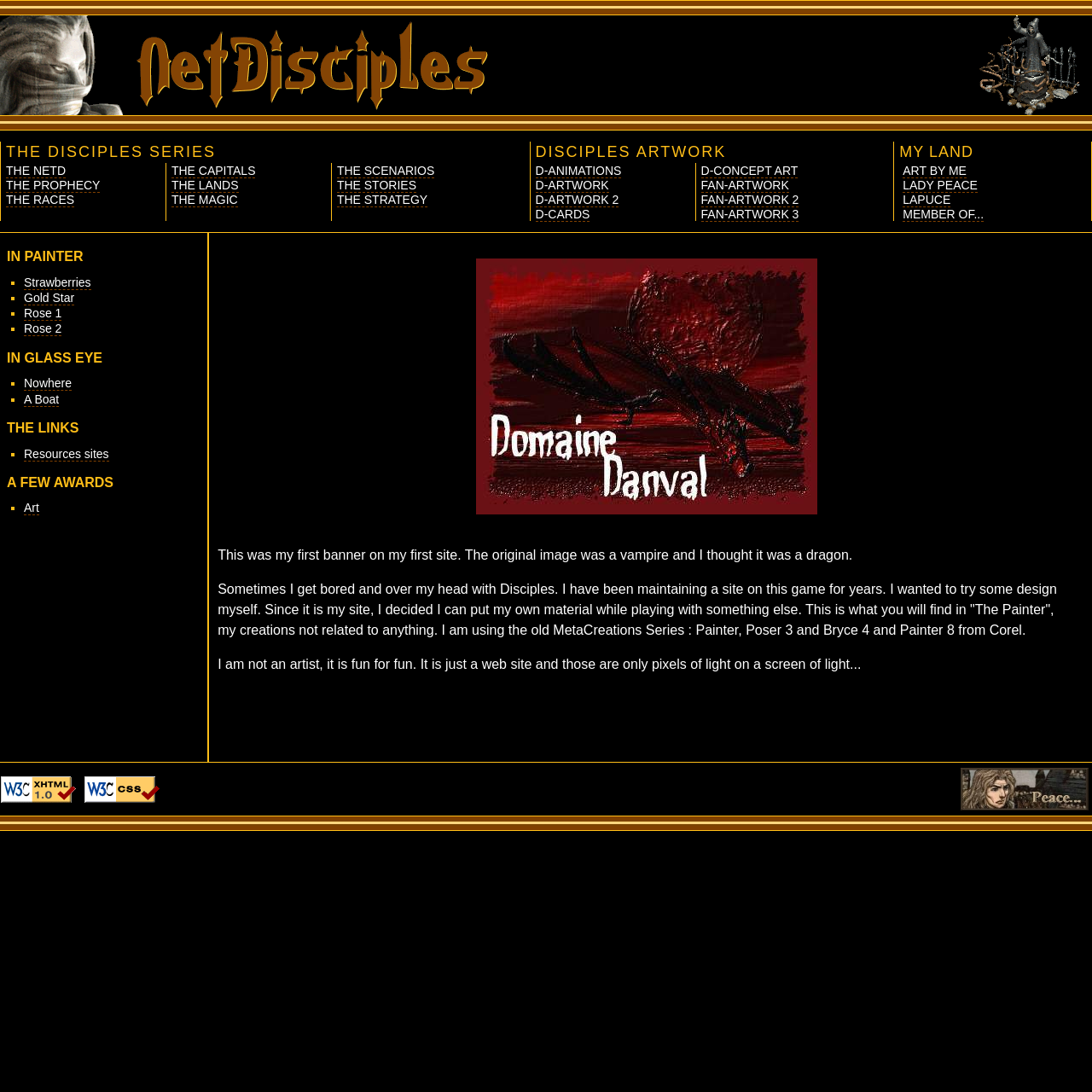Determine the bounding box coordinates of the region I should click to achieve the following instruction: "View Strawberries painting". Ensure the bounding box coordinates are four float numbers between 0 and 1, i.e., [left, top, right, bottom].

[0.022, 0.252, 0.083, 0.265]